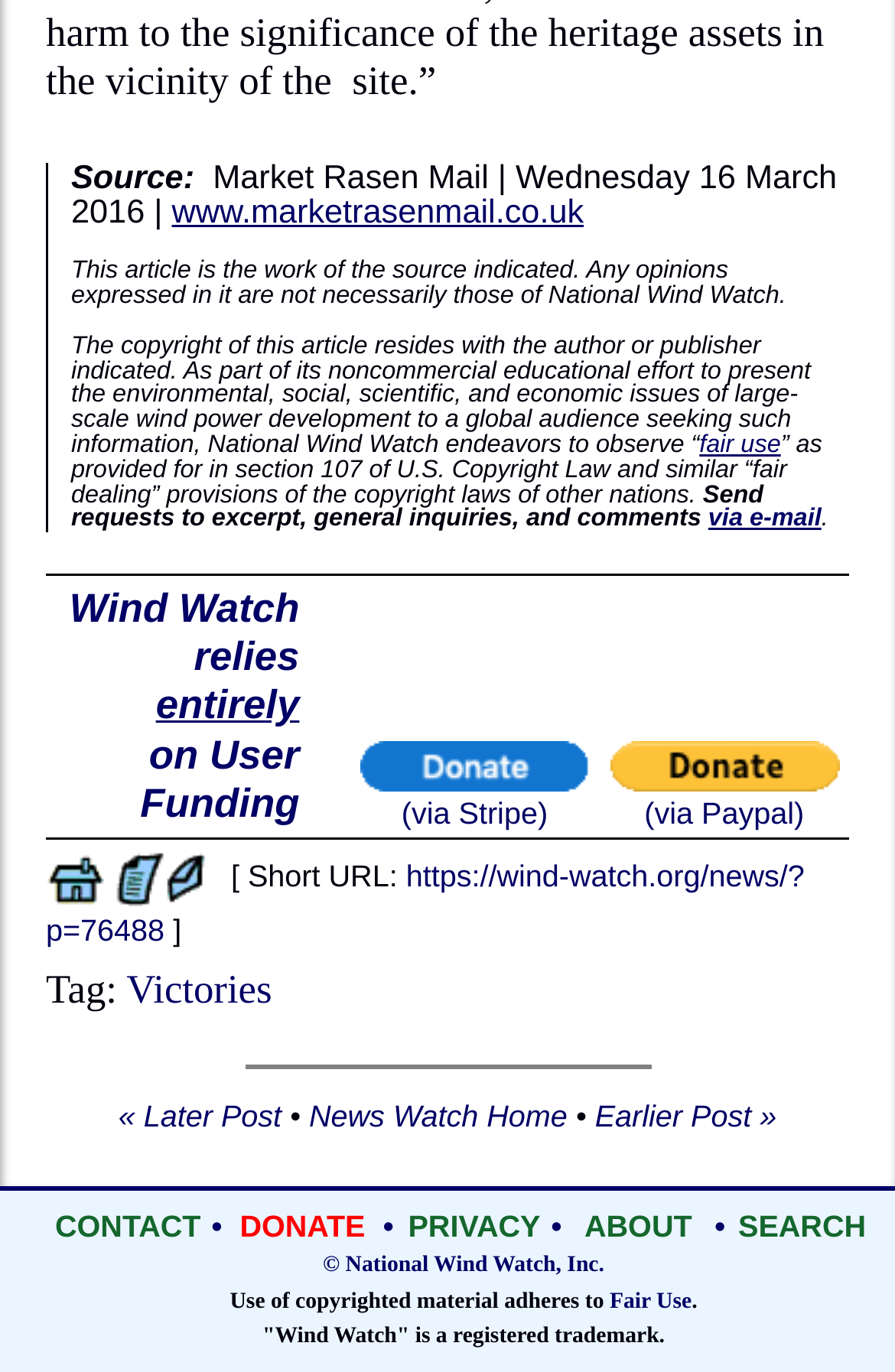Show me the bounding box coordinates of the clickable region to achieve the task as per the instruction: "Donate via Stripe".

[0.402, 0.551, 0.659, 0.606]